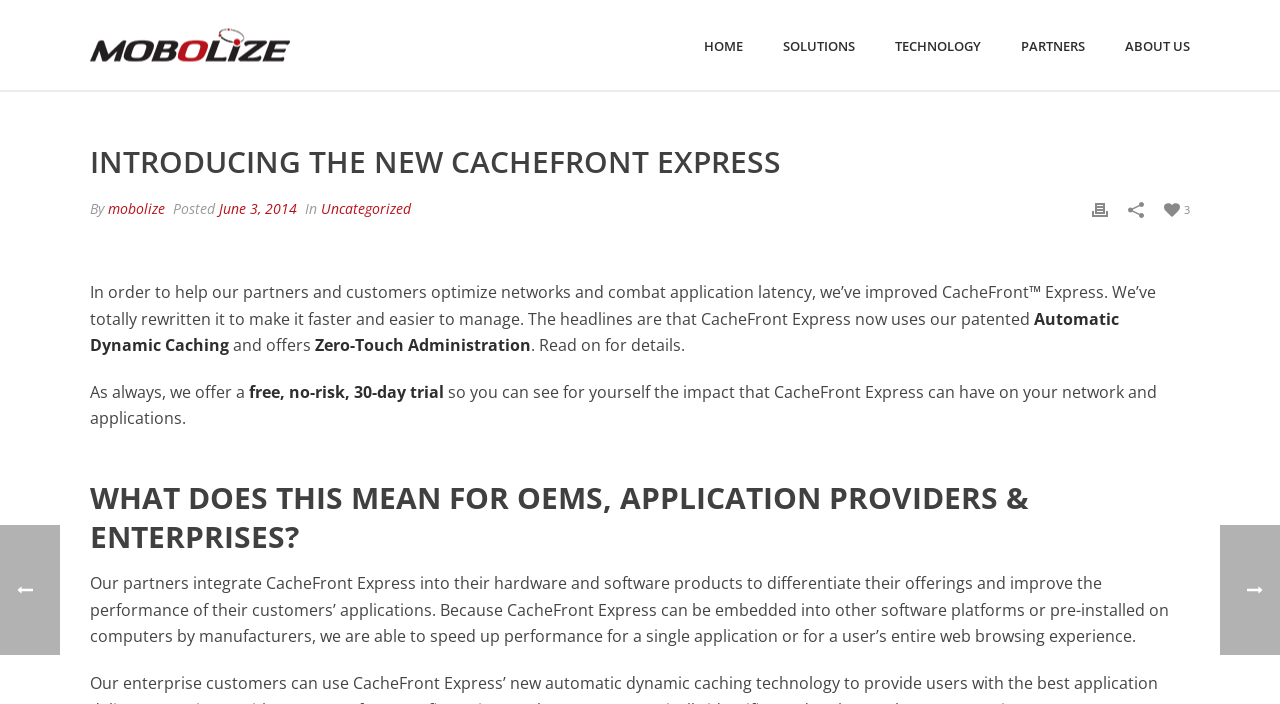Respond to the question below with a single word or phrase:
How many links are in the top navigation menu?

5